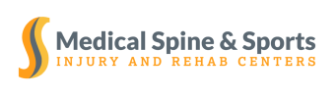Provide a comprehensive description of the image.

The image features the logo of "Medical Spine & Sports Injury and Rehab Centers." The design incorporates a modern aesthetic with an intertwined double "S" symbol, representing a commitment to spinal health and sports rehabilitation. The text emphasizes the center's focus on providing medical care for injuries and rehabilitation services, presented in a clean and professional font. The color scheme includes a combination of gray and vibrant orange, highlighting the center's dynamic approach to health and wellness. This logo serves as a key visual element, establishing brand identity and professionalism in the field of medical and rehabilitative care.